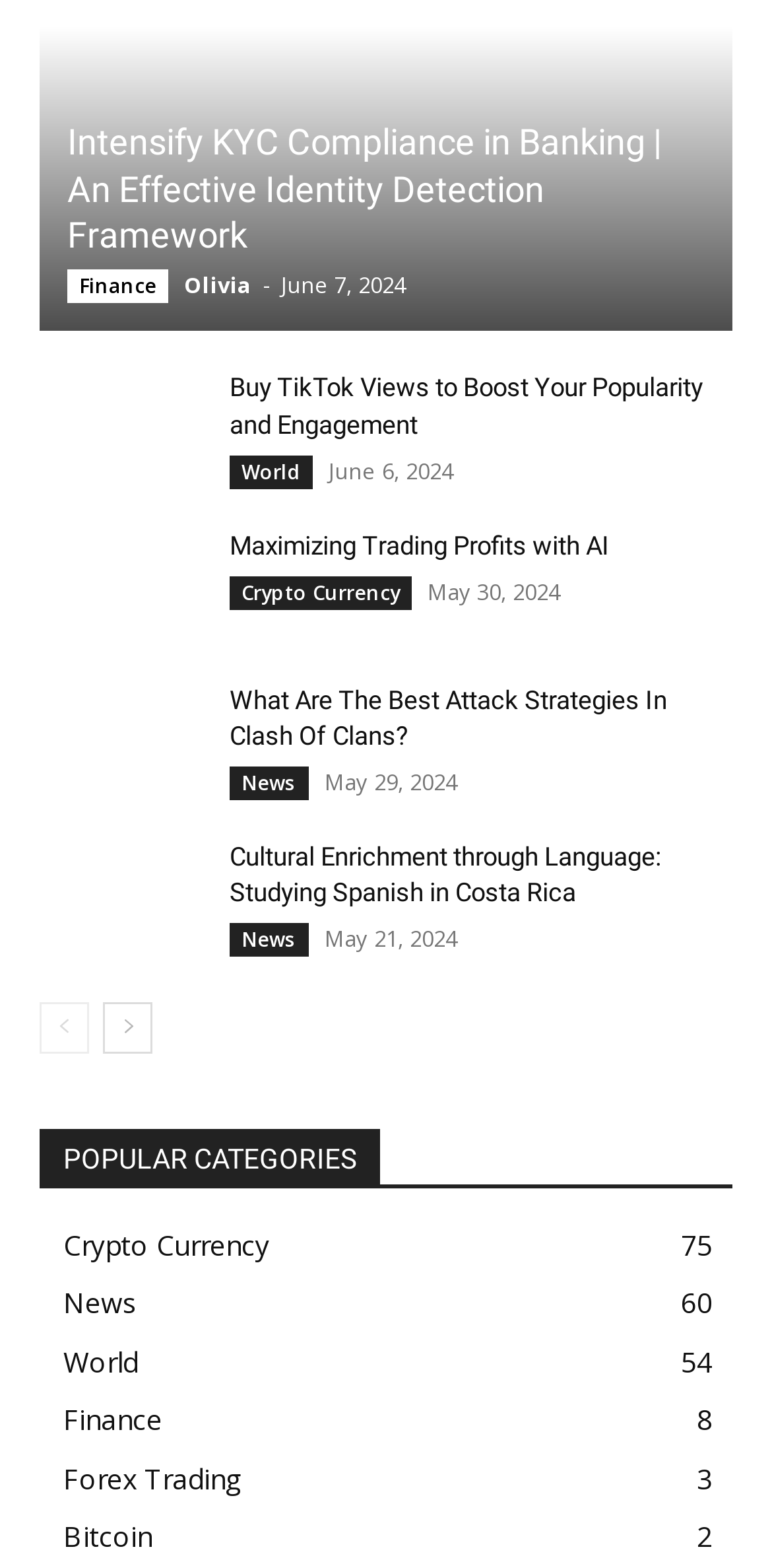Identify the bounding box coordinates for the UI element described by the following text: "Bitcoin2". Provide the coordinates as four float numbers between 0 and 1, in the format [left, top, right, bottom].

[0.082, 0.968, 0.197, 0.992]